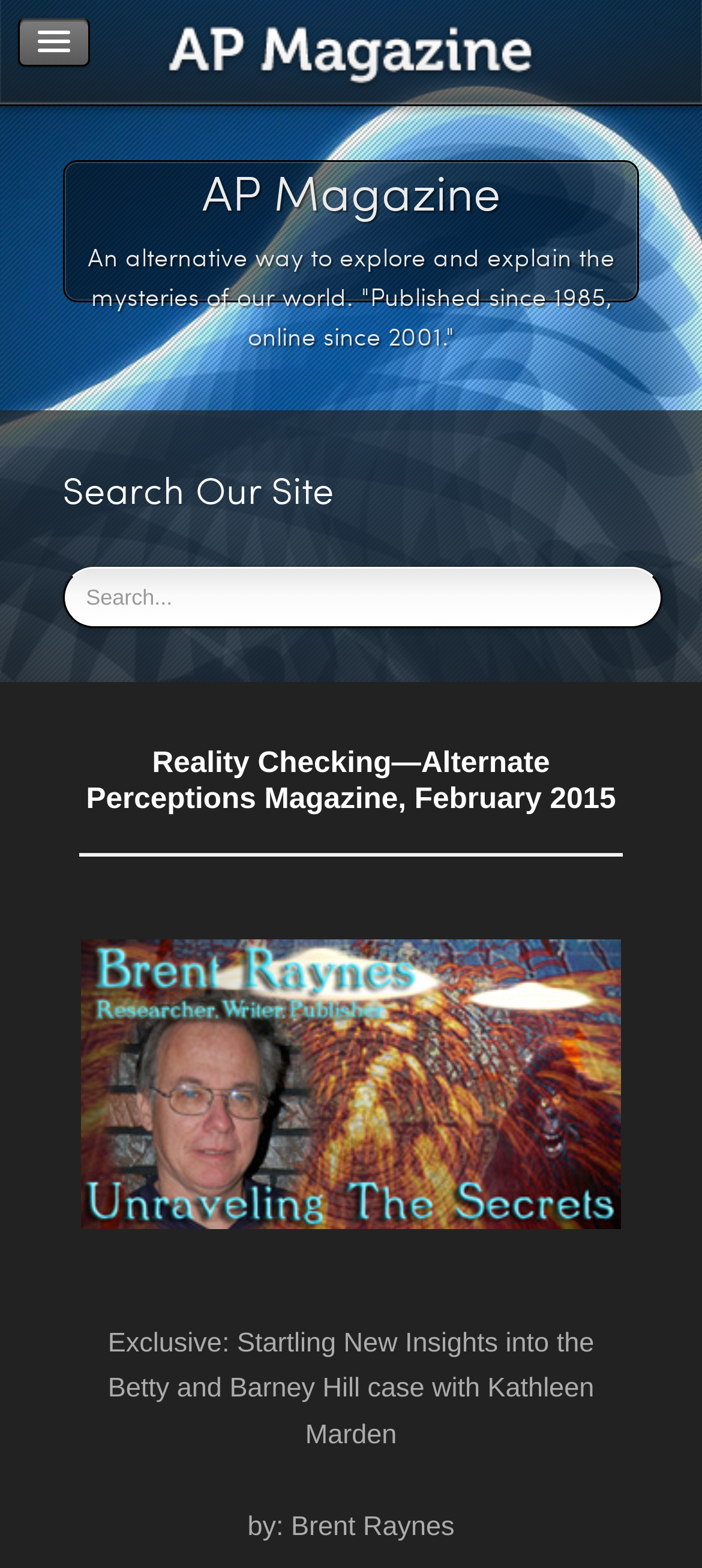Construct a comprehensive caption that outlines the webpage's structure and content.

The webpage is titled "Reality Checking February 2015" and appears to be a magazine issue from Alternate Perceptions Magazine. At the top, there are two links, one on the left and one on the right, with no descriptive text. Below these links, the magazine's title "AP Magazine" is displayed, along with a brief description of the magazine: "An alternative way to explore and explain the mysteries of our world. Published since 1985, online since 2001."

On the left side of the page, there is a search function with a label "Search Our Site" and a text box where users can input their search queries. To the right of the search function, there is a heading that reads "Reality Checking—Alternate Perceptions Magazine, February 2015", which is followed by a horizontal separator line.

Below the separator line, there is a large image that takes up most of the width of the page. Underneath the image, there is an article title "Exclusive: Startling New Insights into the Betty and Barney Hill case with Kathleen Marden", and the author's name "by: Brent Raynes" is displayed below the title.